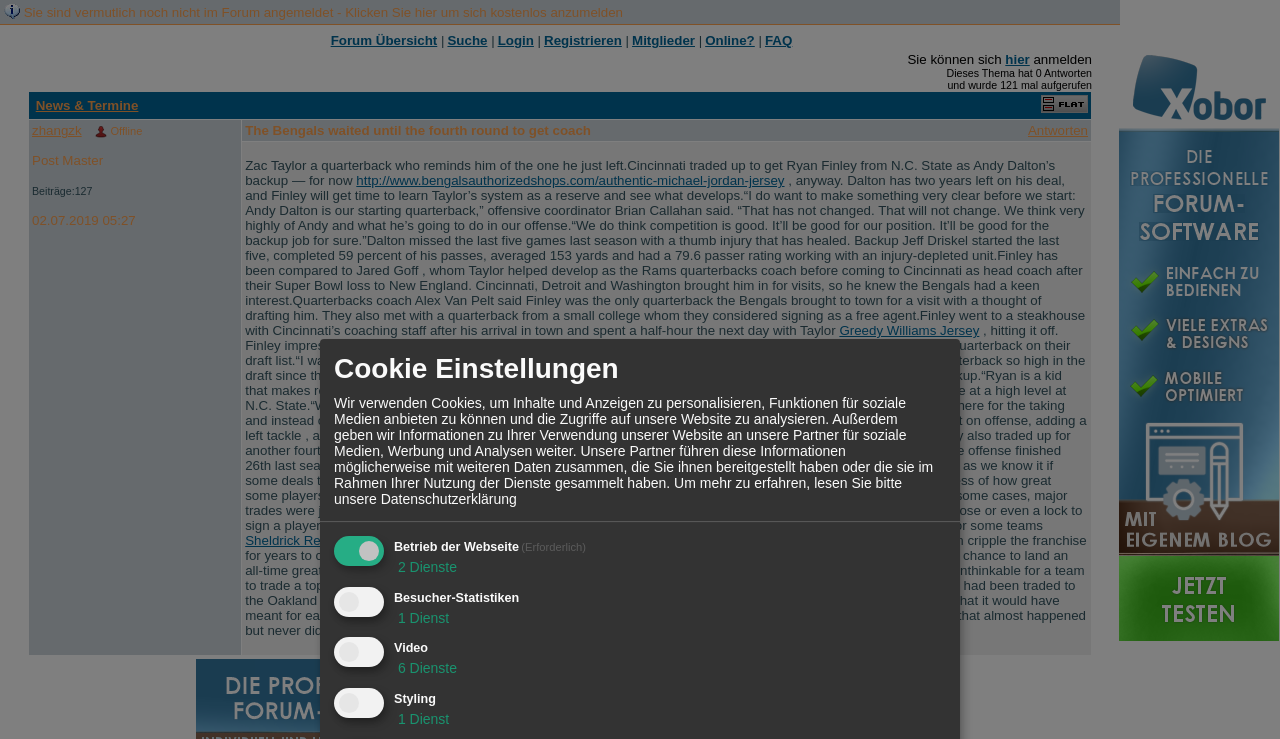Using the provided element description "http://www.brownsauthorizedshops.com/authentic-sione-takitaki-jersey", determine the bounding box coordinates of the UI element.

[0.296, 0.58, 0.62, 0.6]